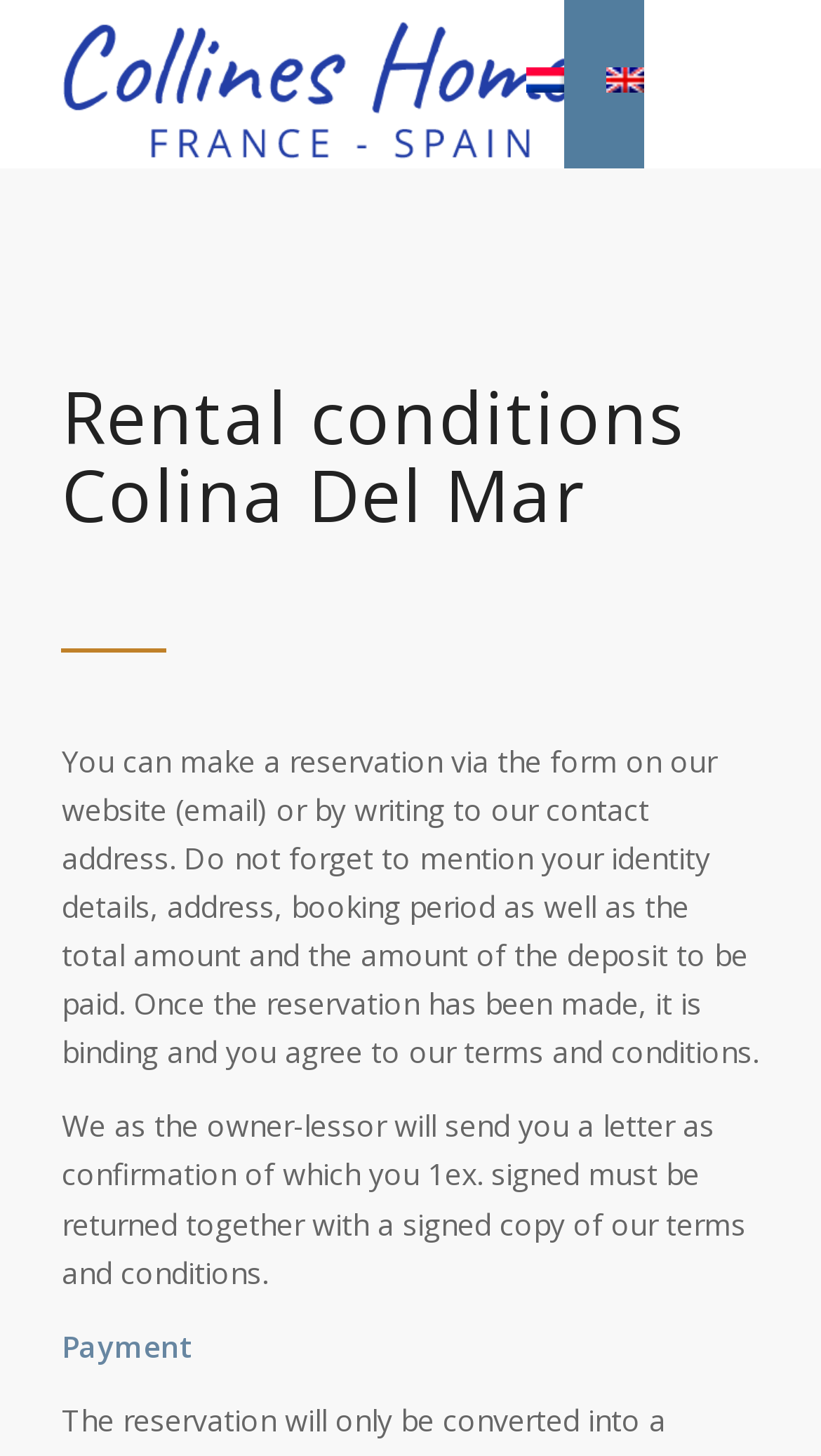What is the language of the webpage?
Based on the screenshot, give a detailed explanation to answer the question.

The webpage provides links to switch between languages, including Nederlands and English, indicating that the webpage is available in multiple languages.